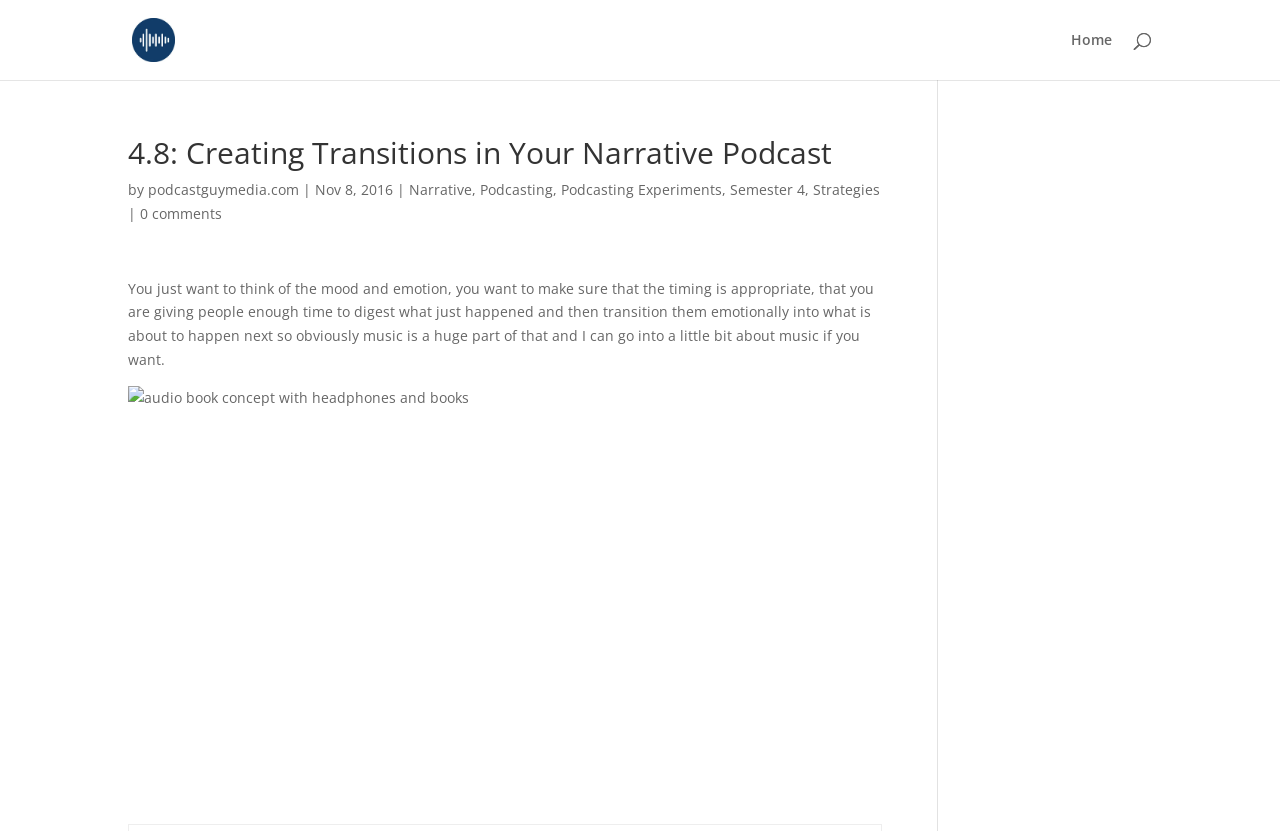What is the image below the article about?
Using the image as a reference, give a one-word or short phrase answer.

audio book concept with headphones and books